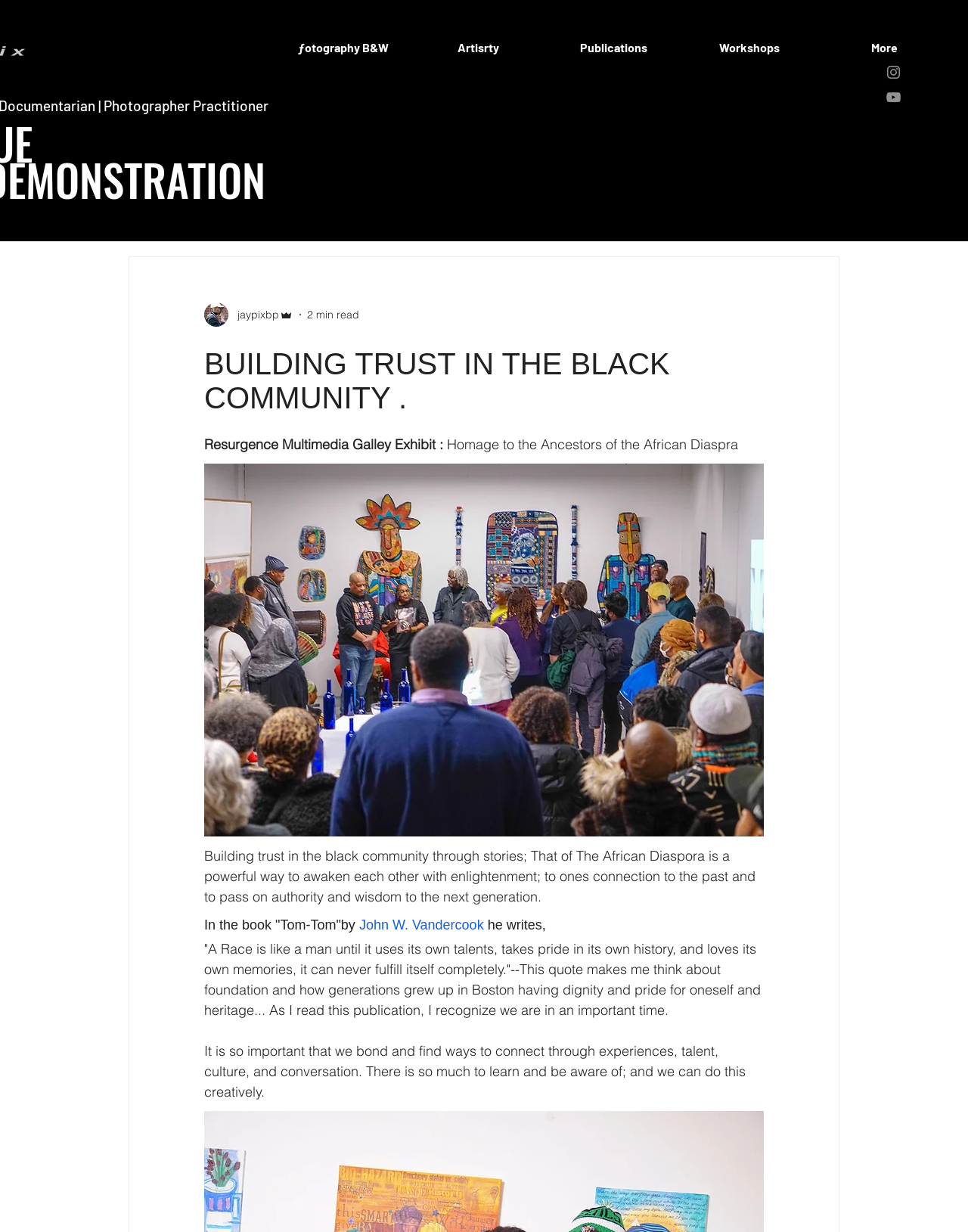Locate the bounding box coordinates of the segment that needs to be clicked to meet this instruction: "Go to Photography B&W".

[0.284, 0.026, 0.424, 0.052]